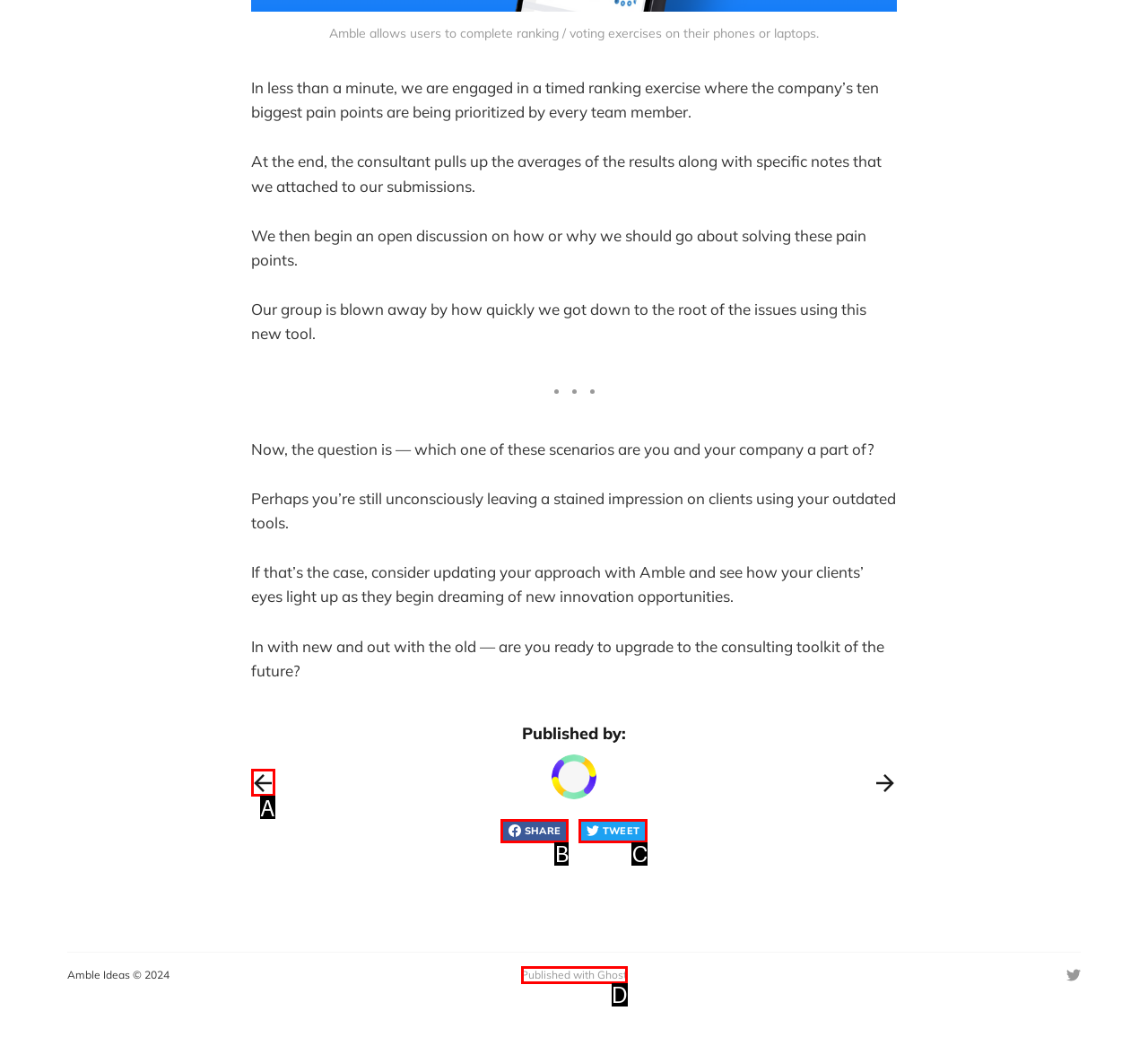Select the letter that corresponds to the UI element described as: Share
Answer by providing the letter from the given choices.

B